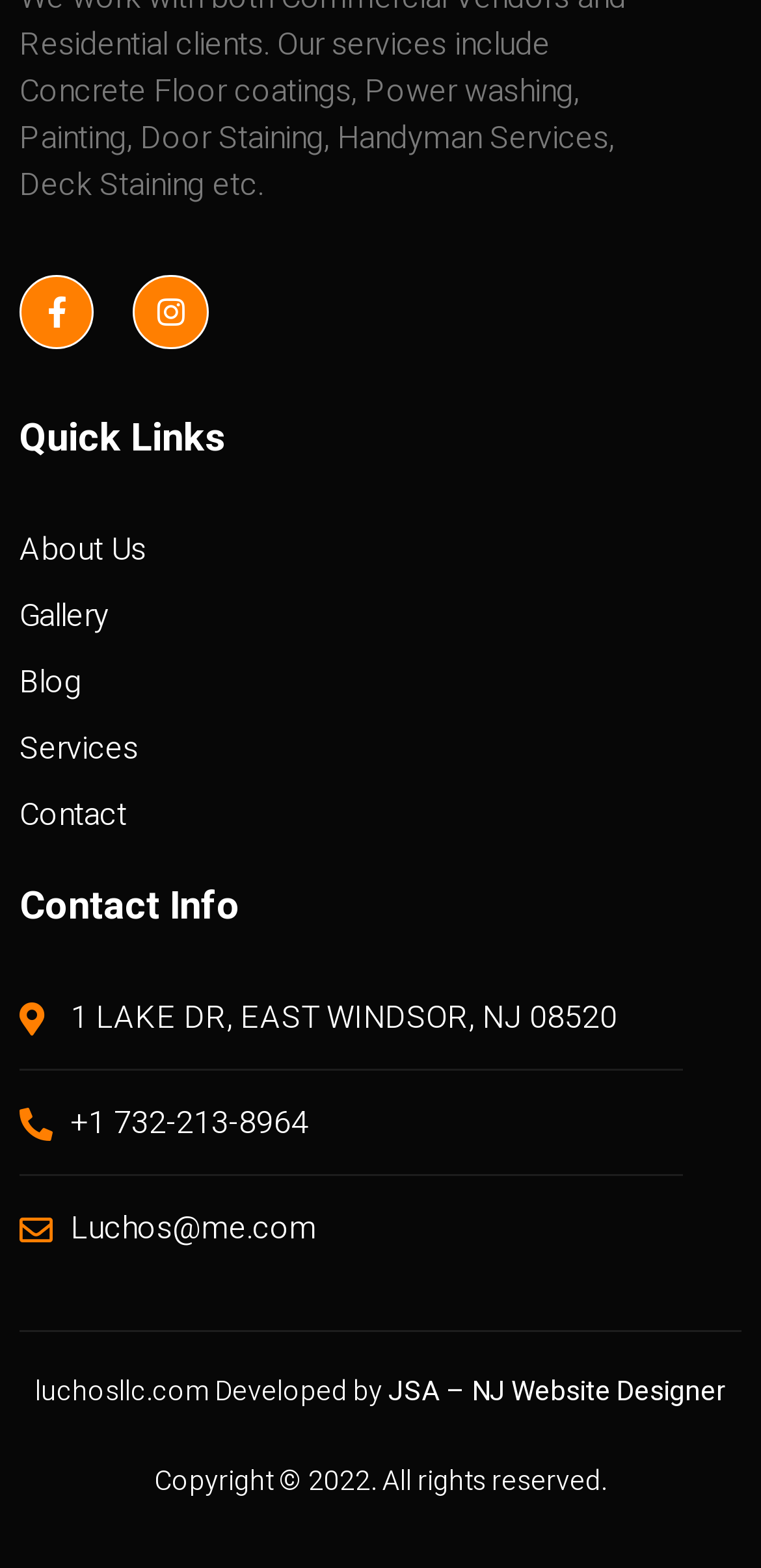What is the company's phone number?
Based on the visual details in the image, please answer the question thoroughly.

I found the phone number by looking at the 'Contact Info' section, where it is listed as a link with the text '+1 732-213-8964'.